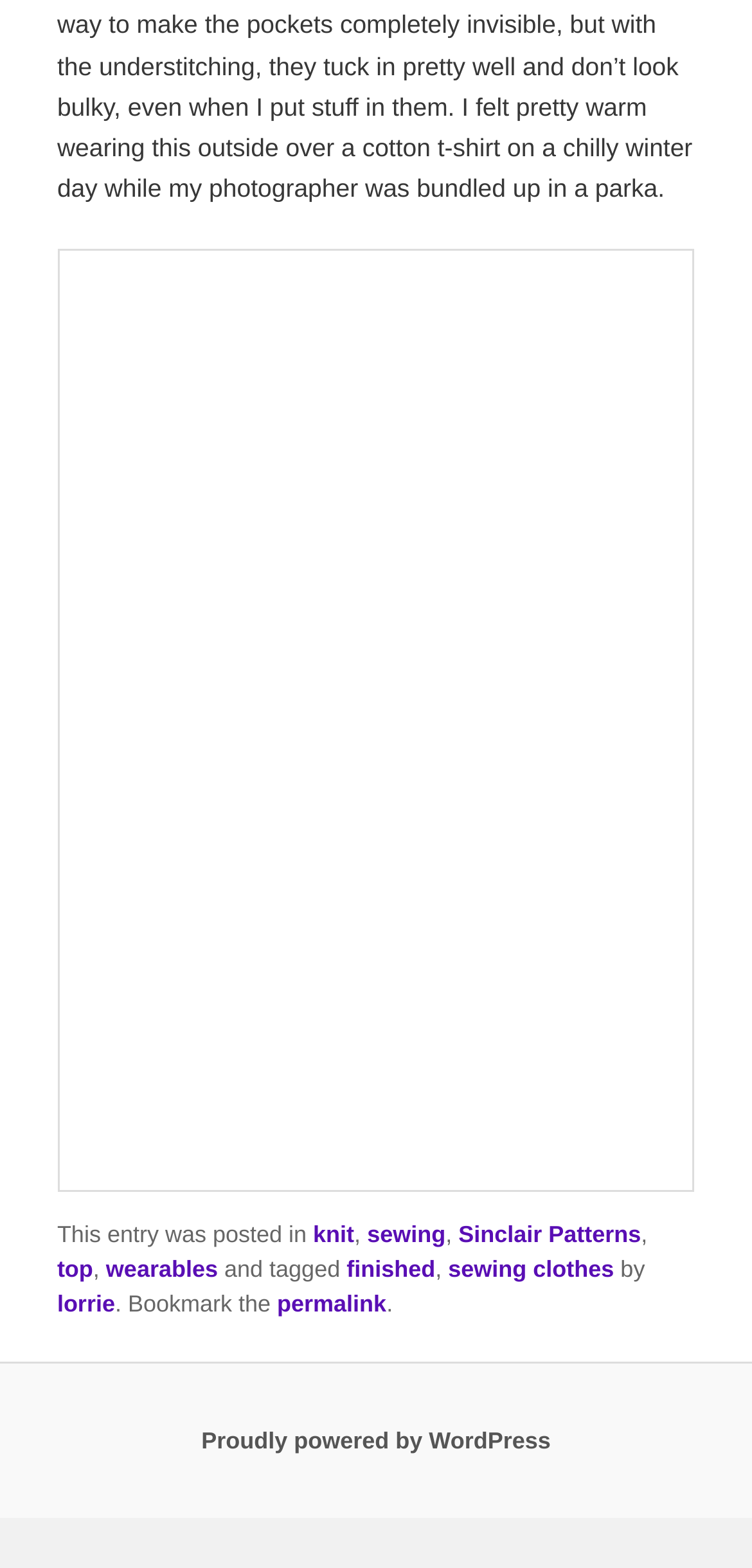Find the bounding box coordinates of the element to click in order to complete this instruction: "read about sewing". The bounding box coordinates must be four float numbers between 0 and 1, denoted as [left, top, right, bottom].

[0.488, 0.779, 0.592, 0.796]